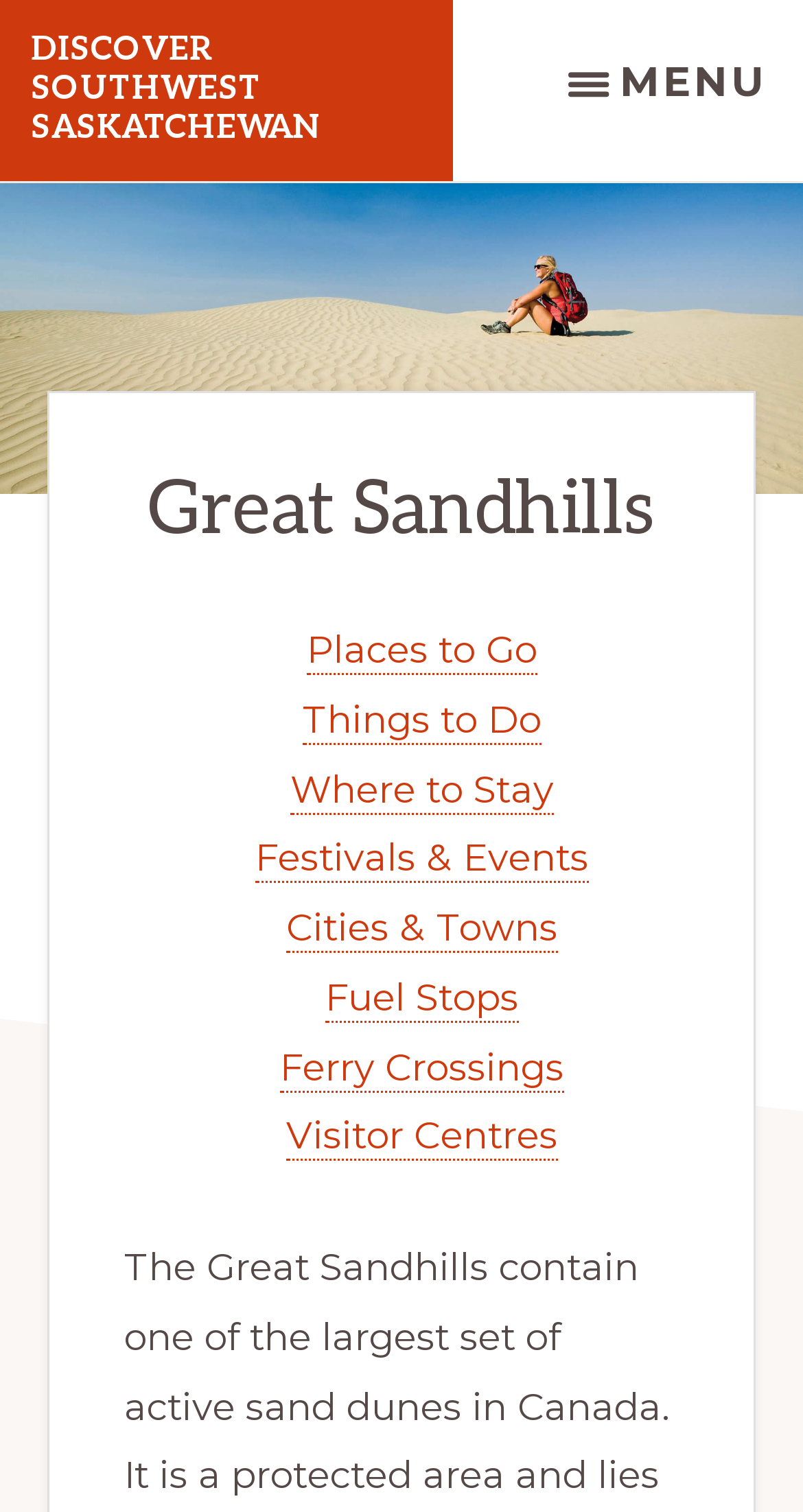With reference to the image, please provide a detailed answer to the following question: What is the name of the ecological reserve?

By analyzing the meta description, I understand that the webpage is about the Great Sandhills, and it mentions that the Great Sandhills lie within the Great Sandhills Ecological Reserve. Therefore, the answer is Great Sandhills Ecological Reserve.